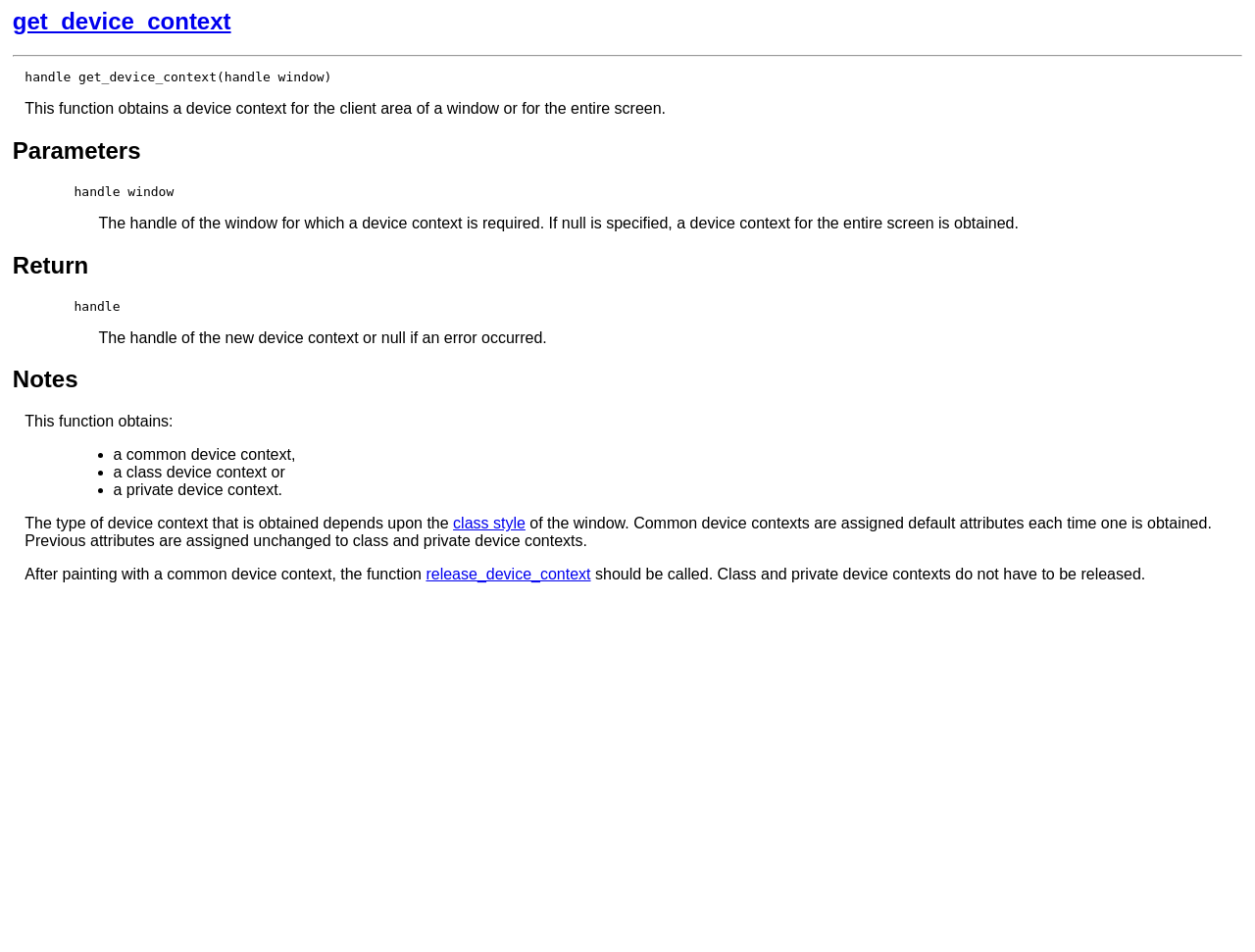What is the purpose of the get_device_context function?
Based on the image, provide your answer in one word or phrase.

Obtains a device context